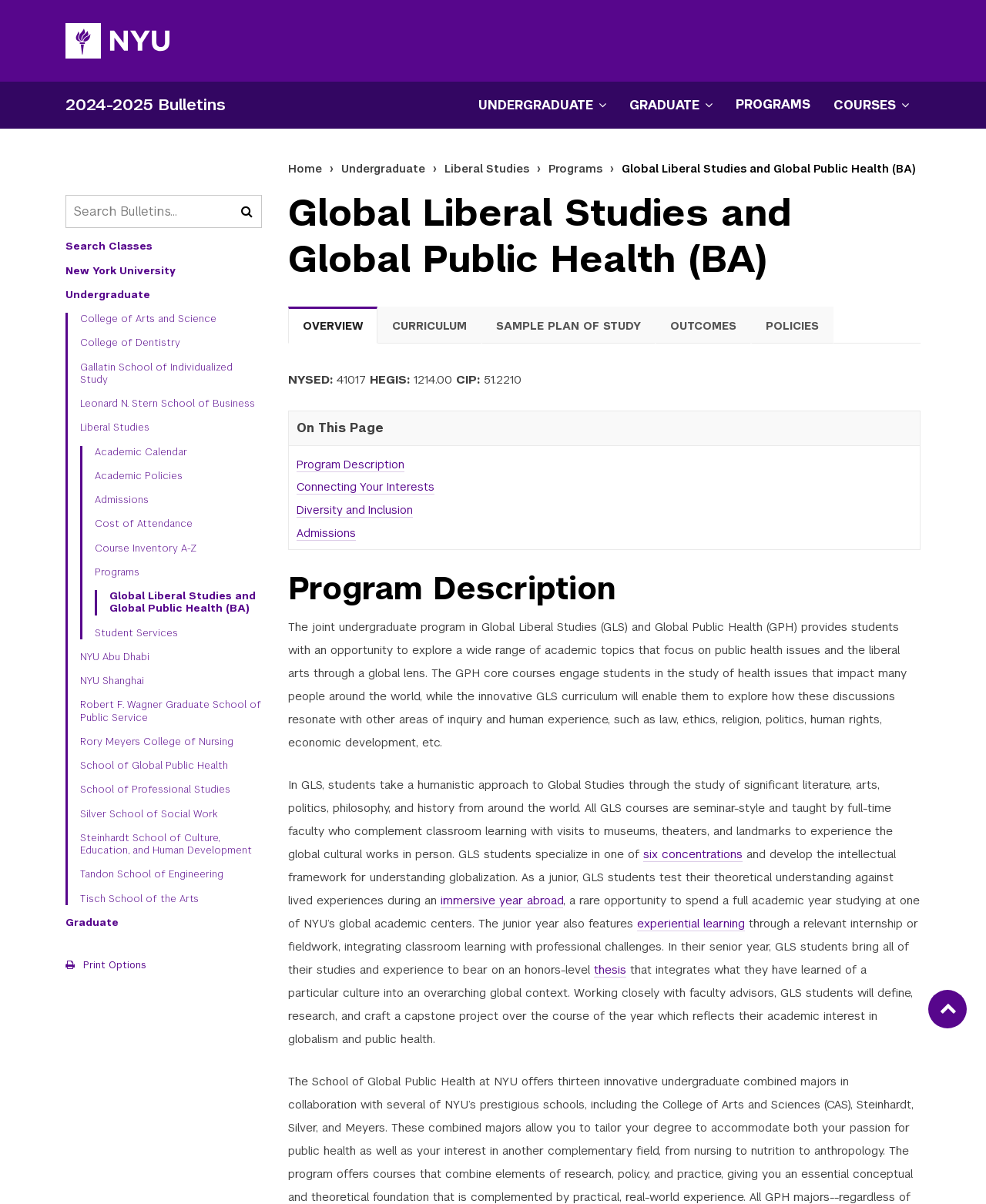What is the name of the program described on this webpage?
Refer to the image and respond with a one-word or short-phrase answer.

Global Liberal Studies and Global Public Health (BA)